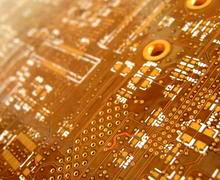Depict the image with a detailed narrative.

This image showcases a close-up view of a circuit board, emphasizing the intricate patterns and connections of electronic components. The surface is adorned with a rich, golden hue, which is typical of high-quality metal plating used in the manufacturing of electronic parts. This particular finish not only enhances the aesthetic appeal but also plays a crucial role in the functionality and durability of electronic devices. The fine details of the circuit pathways, soldered connections, and contact points reflect the precision and expertise required in the field of metal finishing, especially for applications in the aerospace, defense, and telecommunications industries.